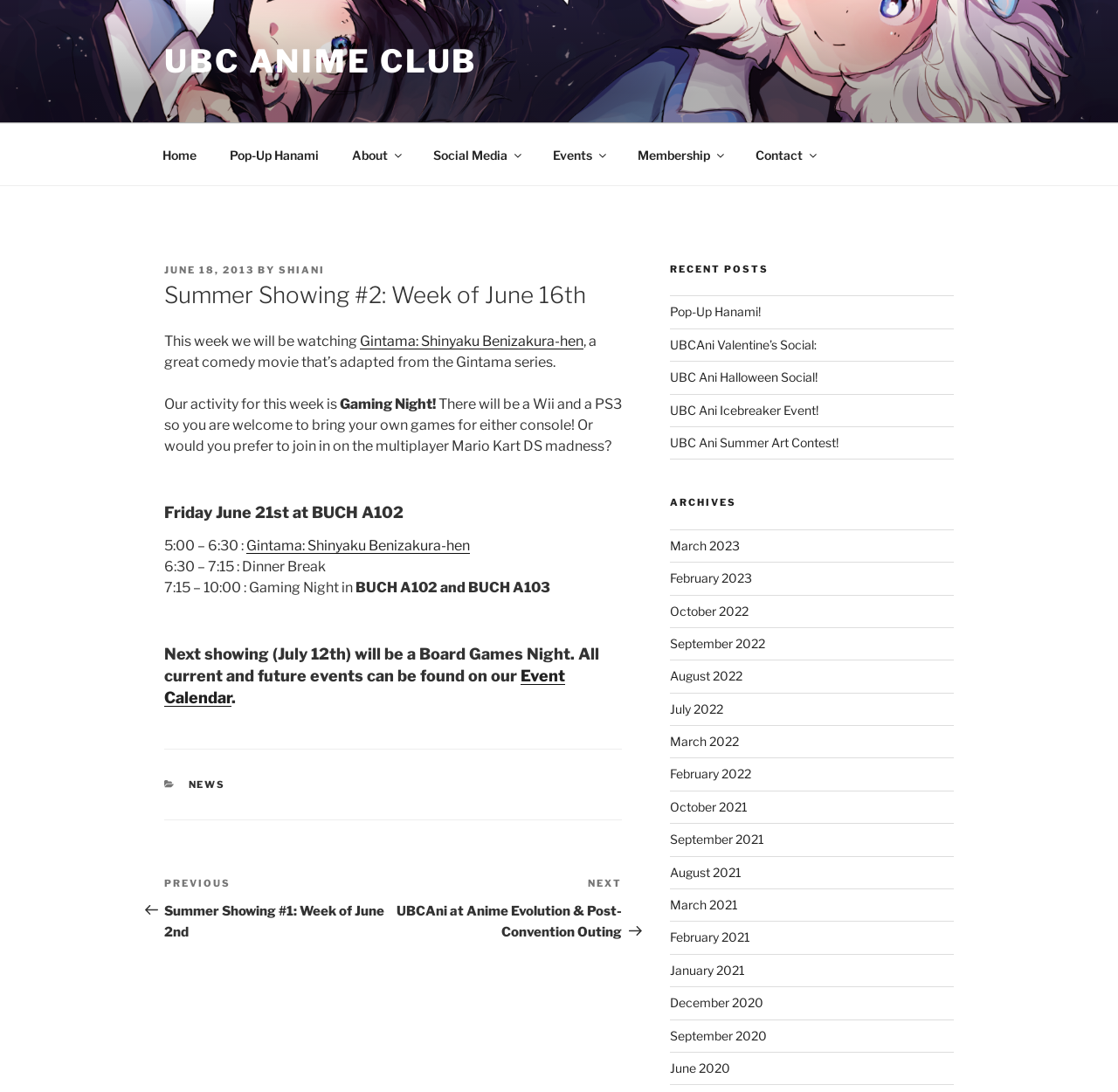Point out the bounding box coordinates of the section to click in order to follow this instruction: "Read the 'Summer Showing #2: Week of June 16th' article".

[0.147, 0.256, 0.556, 0.285]